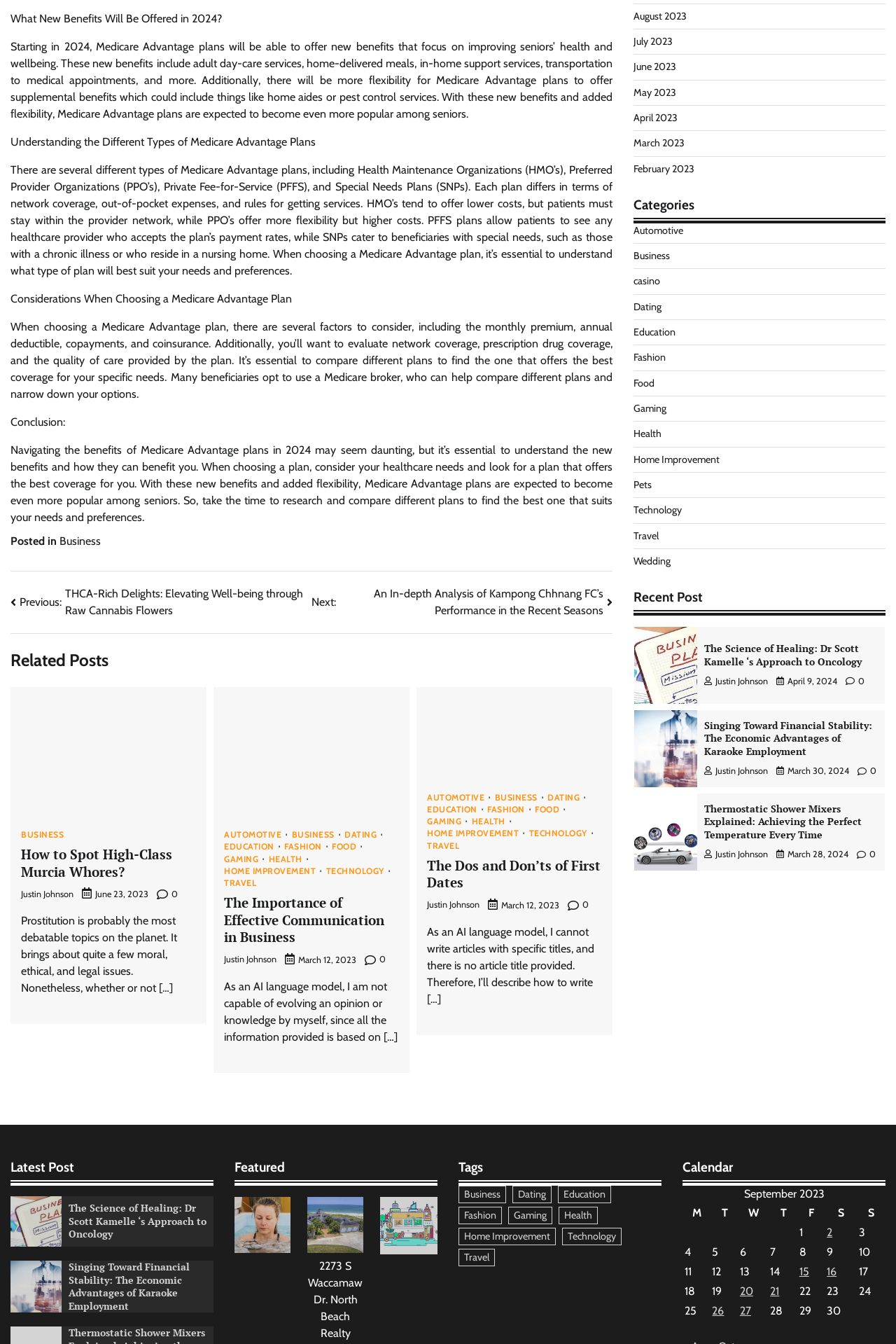Given the element description: "aria-label="Coolmore homepage"", predict the bounding box coordinates of the UI element it refers to, using four float numbers between 0 and 1, i.e., [left, top, right, bottom].

None